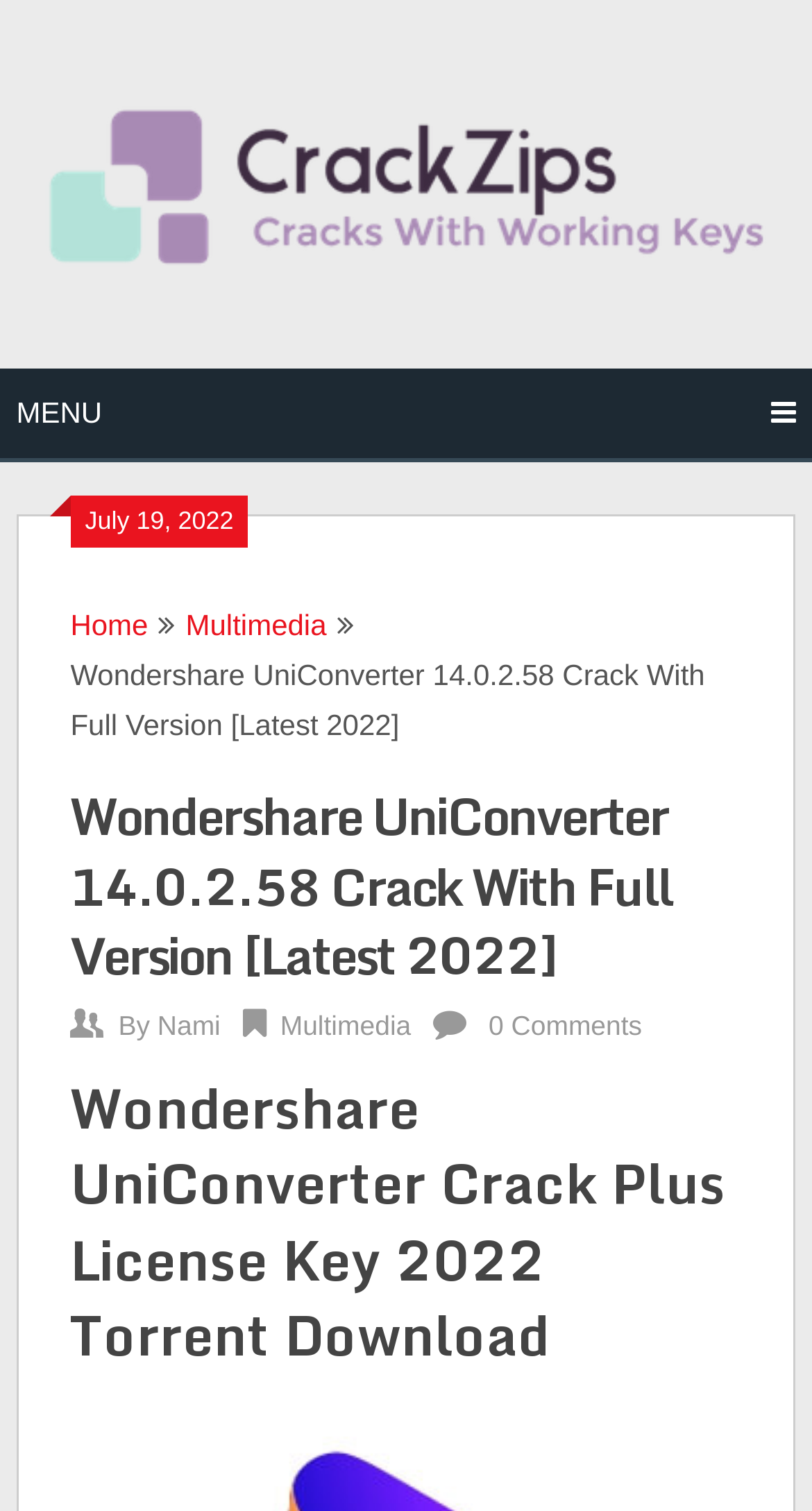What is the name of the software being discussed on the webpage?
Please provide a single word or phrase based on the screenshot.

Wondershare UniConverter